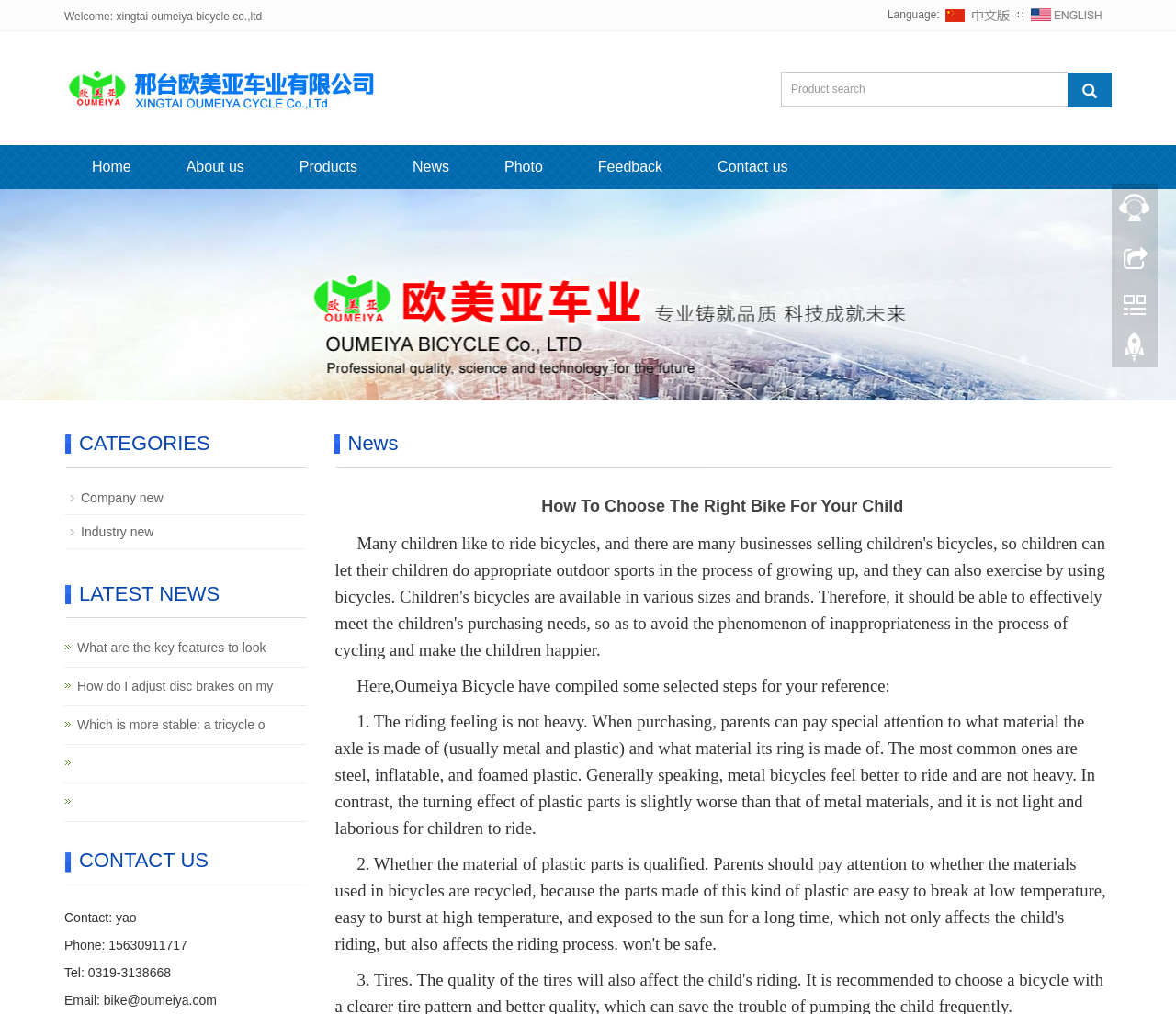Please provide the bounding box coordinates in the format (top-left x, top-left y, bottom-right x, bottom-right y). Remember, all values are floating point numbers between 0 and 1. What is the bounding box coordinate of the region described as: parent_node: SEARCH name="s" placeholder="Search..."

None